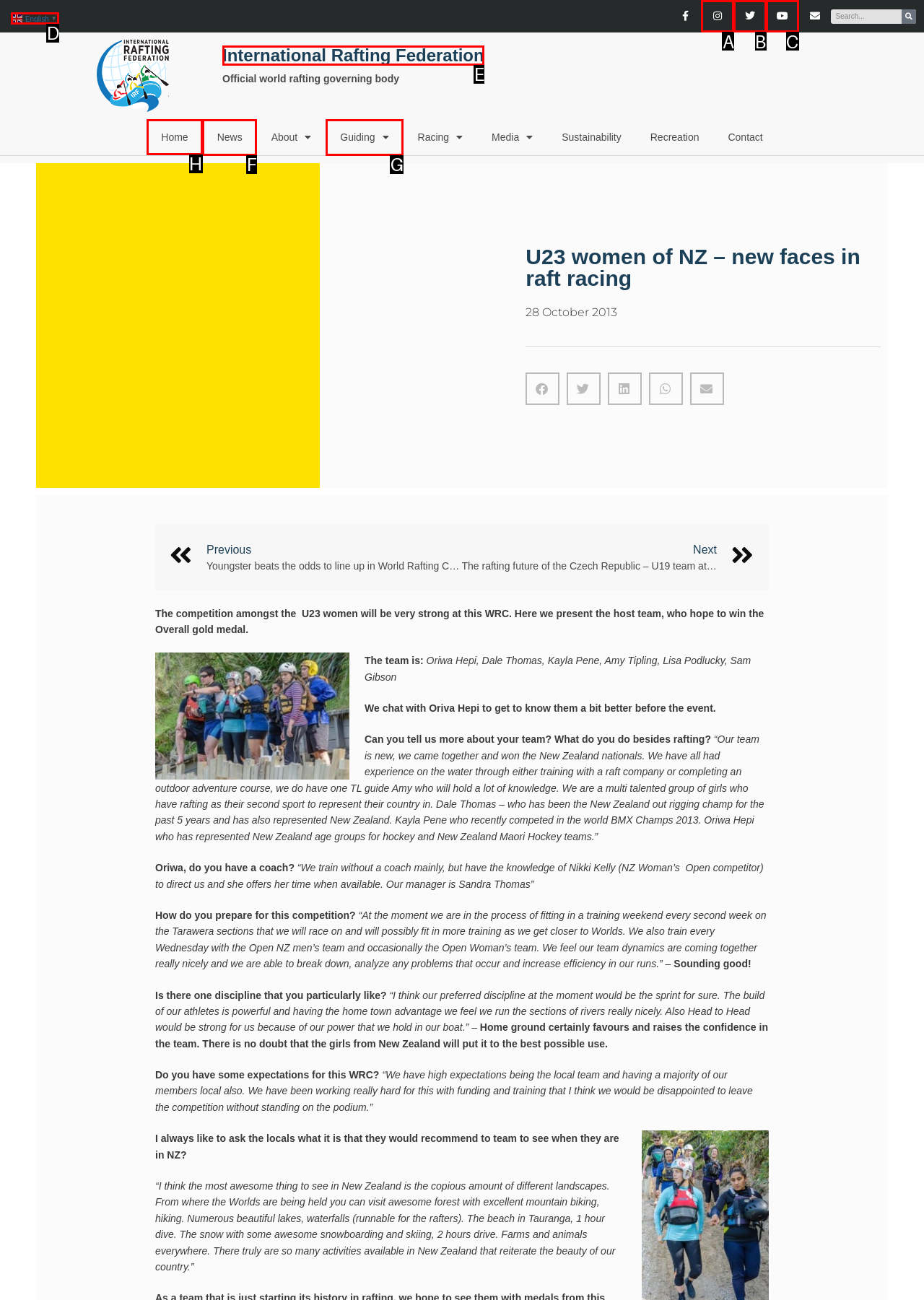Determine which element should be clicked for this task: Go to Home page
Answer with the letter of the selected option.

H